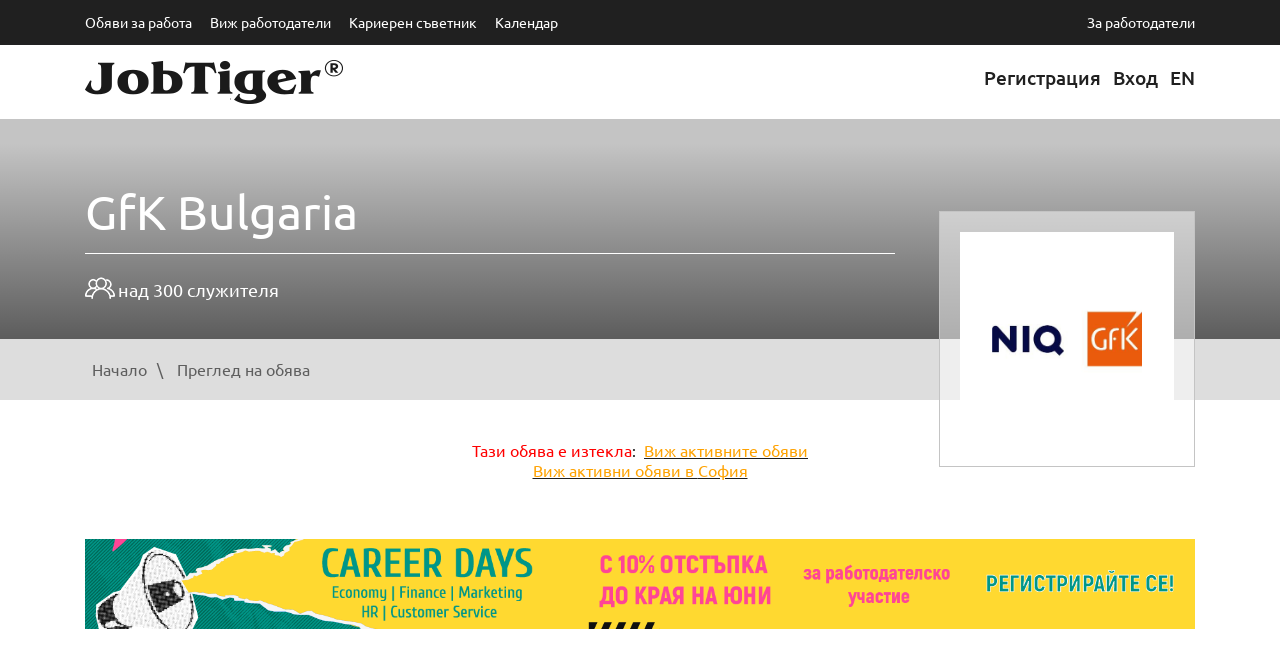Kindly respond to the following question with a single word or a brief phrase: 
What is the status of the job posting?

Expired